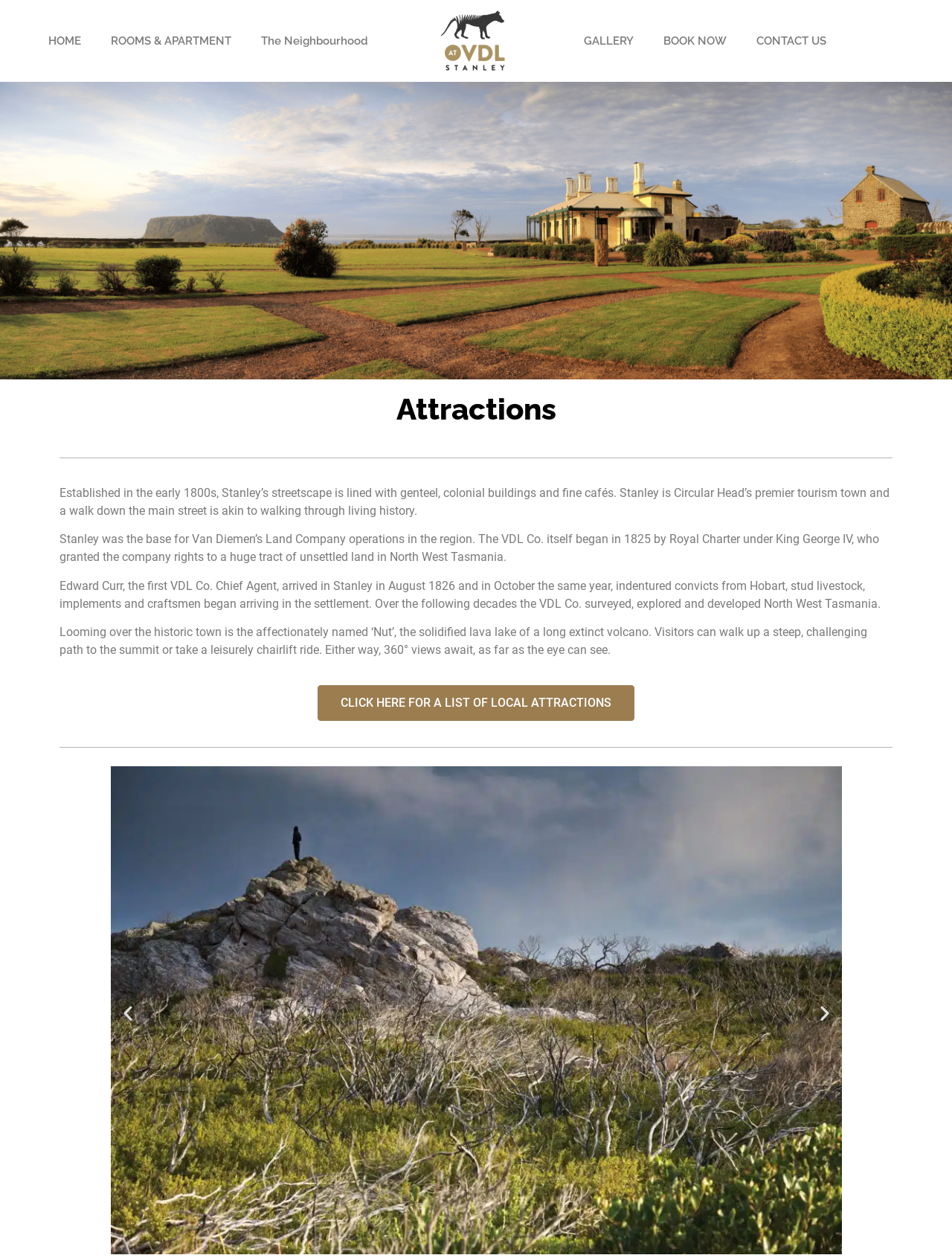What is the name of the town described on this webpage?
Based on the screenshot, provide a one-word or short-phrase response.

Stanley